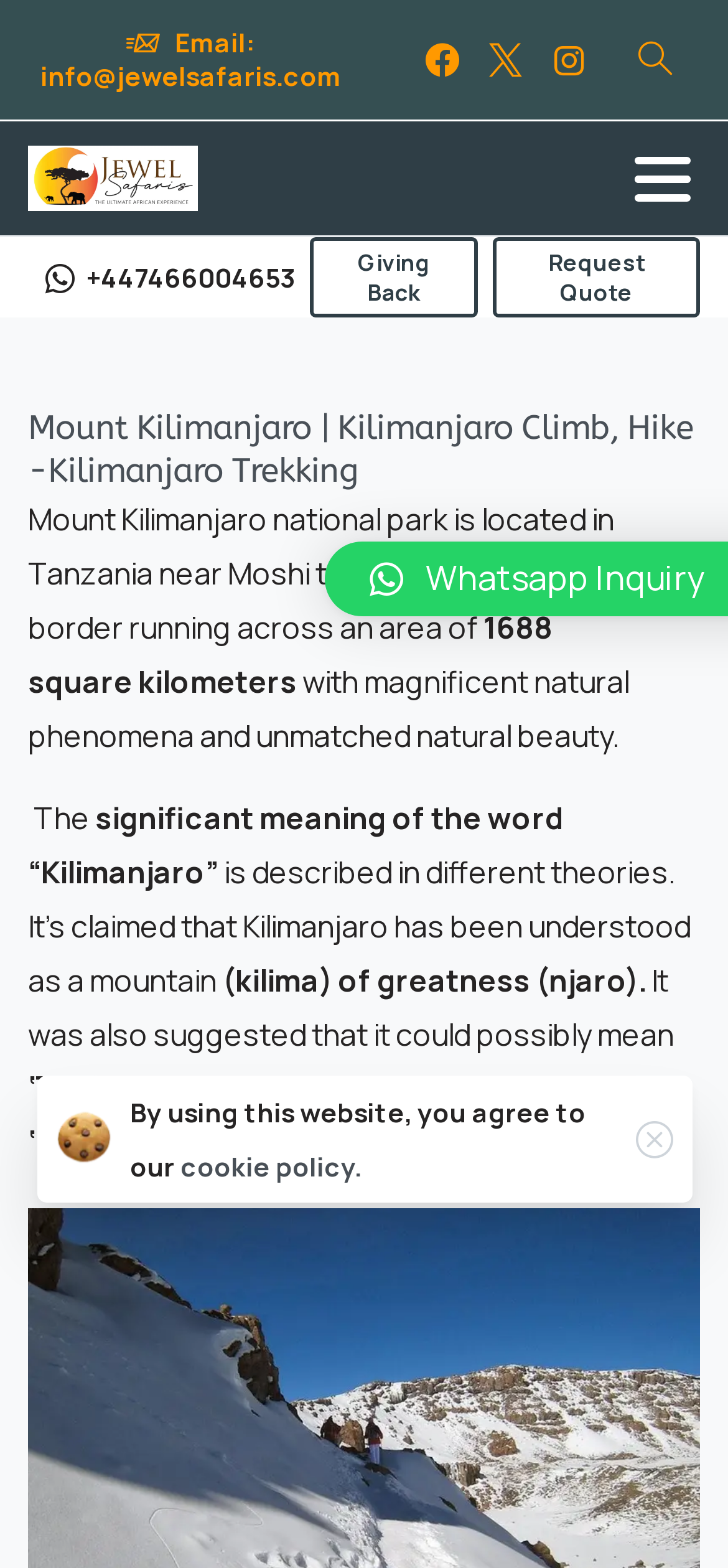What is the email address of Jewel Safaris Limited?
Based on the image, answer the question with as much detail as possible.

I found the email address by looking at the link element with the OCR text 'Email: info@jewelsafaris.com' which is located at the top of the webpage.